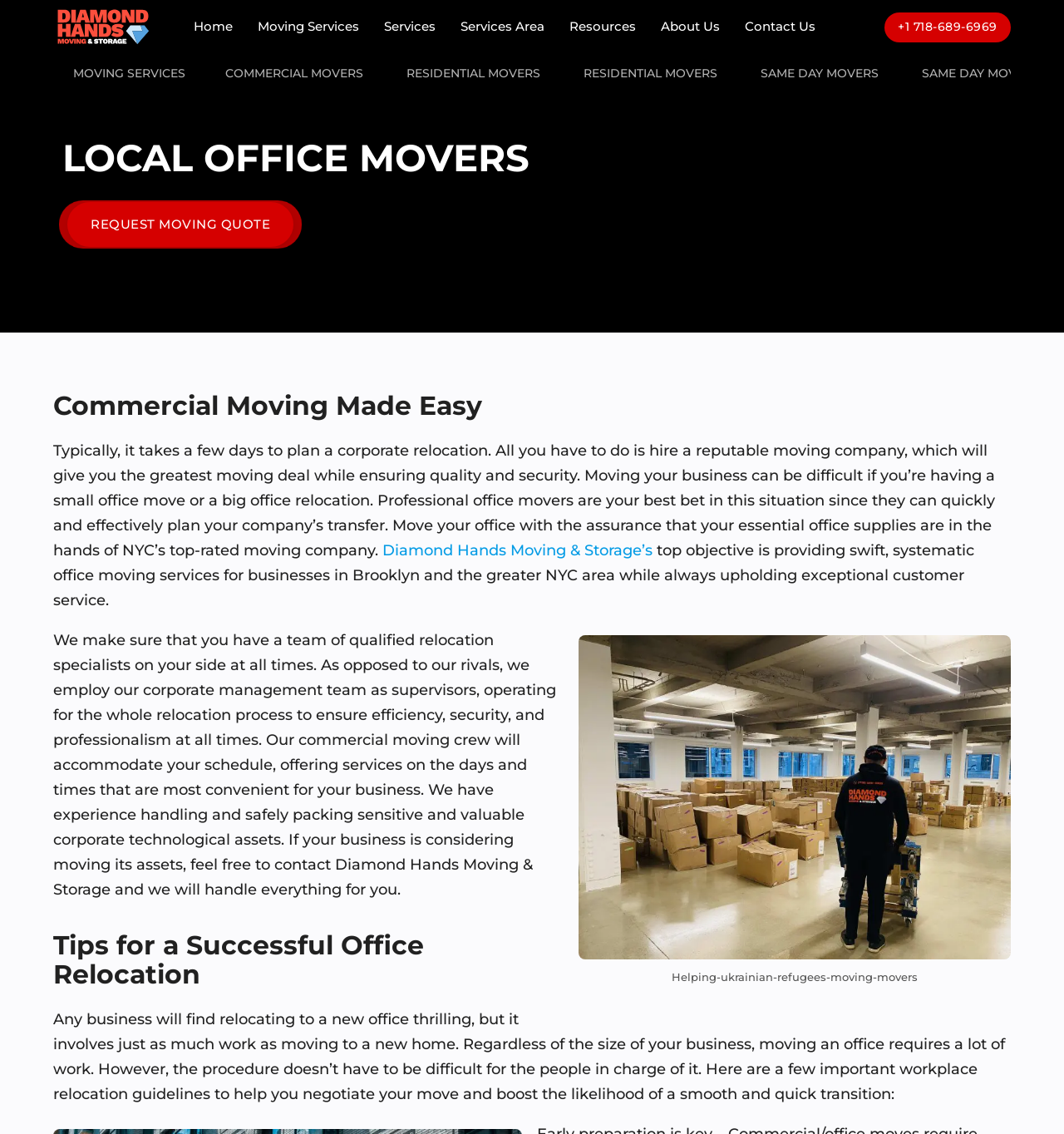What is the benefit of hiring professional office movers?
Can you provide a detailed and comprehensive answer to the question?

The webpage states that professional office movers can quickly and effectively plan a company's transfer, making it easier for businesses to relocate. This indicates that one of the benefits of hiring professional office movers is quick and effective planning.